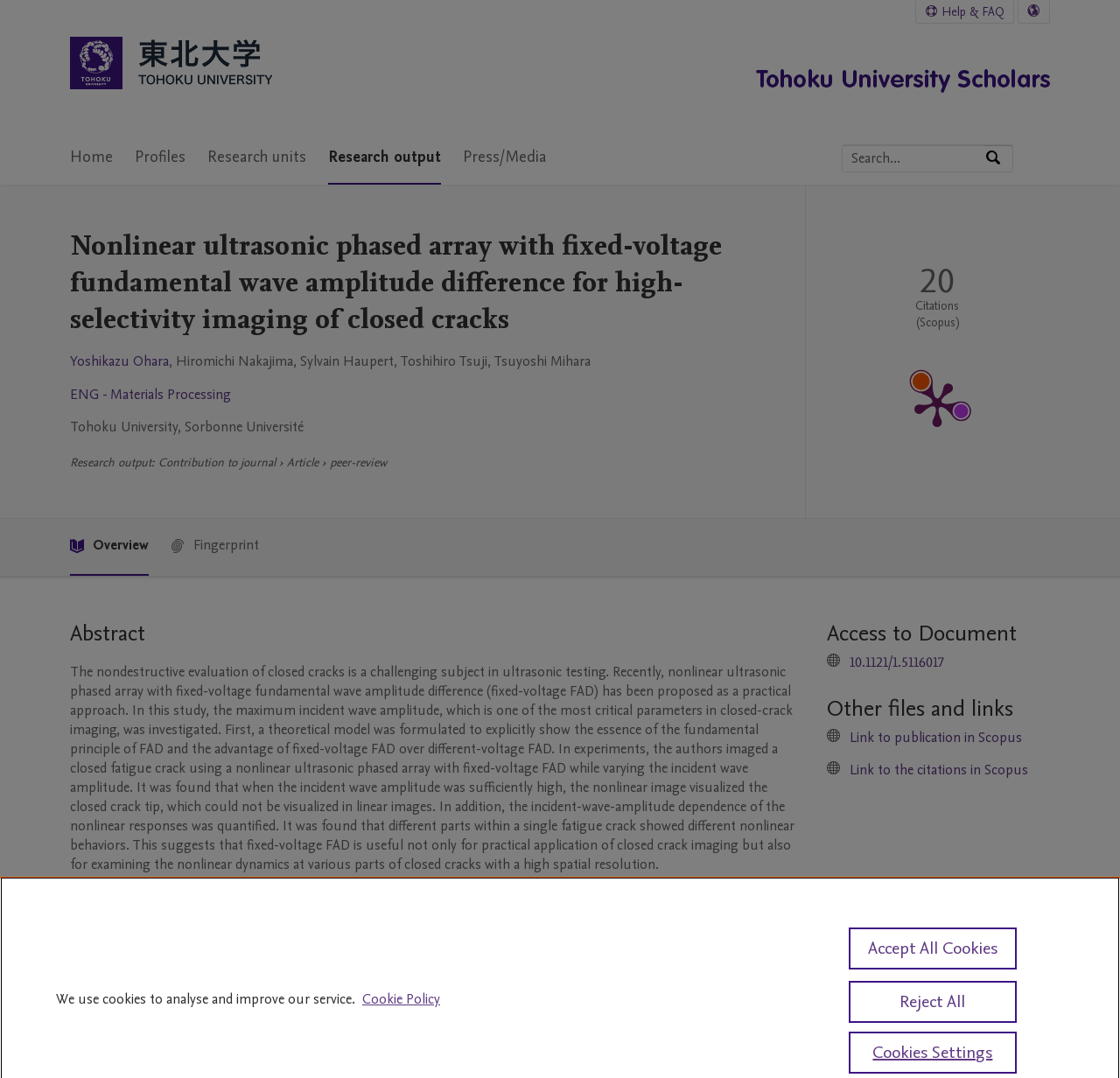What is the research output type?
Using the image, give a concise answer in the form of a single word or short phrase.

Article